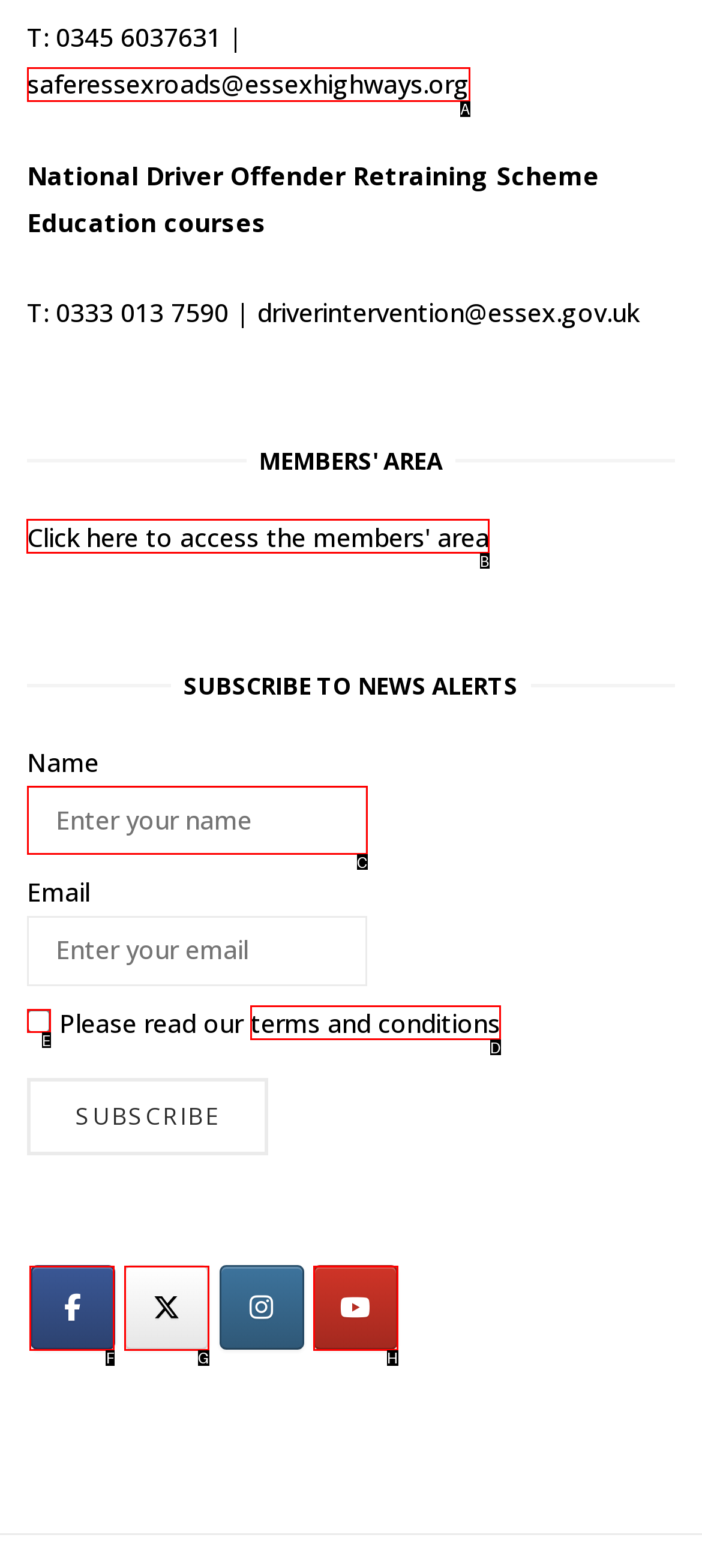Tell me which element should be clicked to achieve the following objective: Click the 'MEMBERS' AREA' link
Reply with the letter of the correct option from the displayed choices.

B